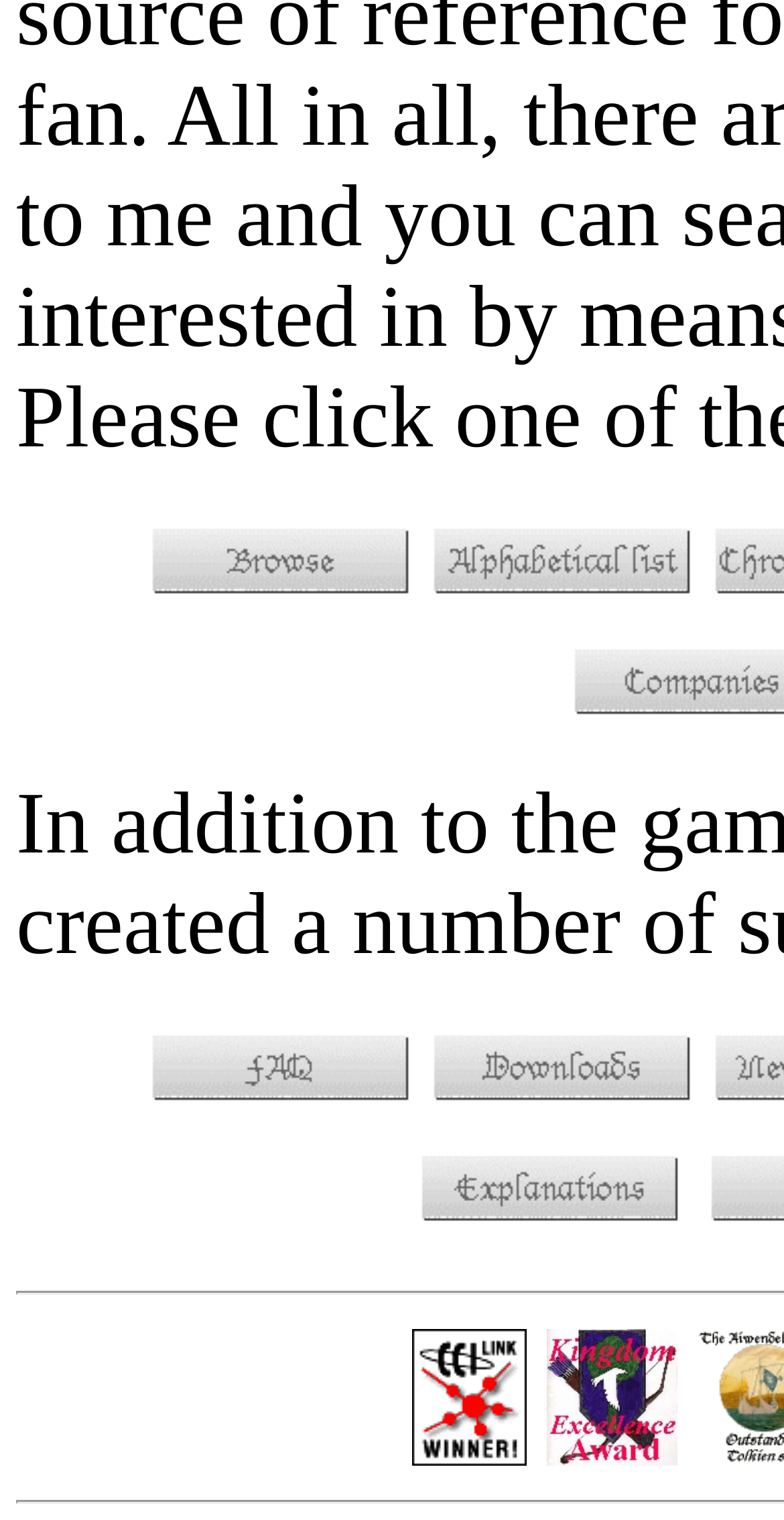How many links are there in the table cell containing 'CCI Link Winner'?
Please describe in detail the information shown in the image to answer the question.

In the table cell containing 'CCI Link Winner', there is only one link which is 'CCI Link Winner' itself, located at [0.526, 0.948, 0.672, 0.97] with an associated image.